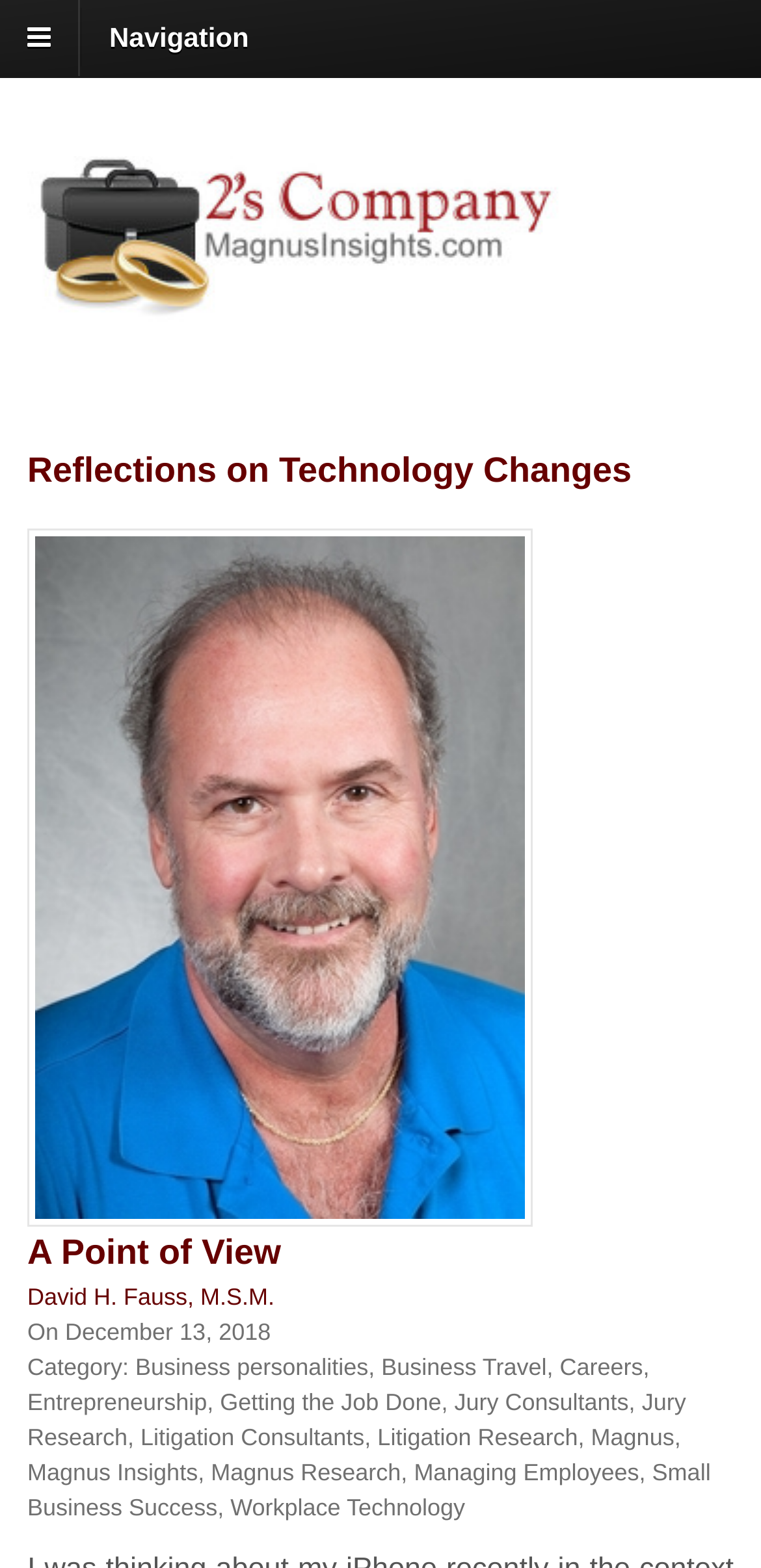Look at the image and answer the question in detail:
What is the name of the company?

I found the answer by looking at the link element with the text '2's Company - MagnusInsights.com' which is located at the top of the webpage, indicating that it is the company name.